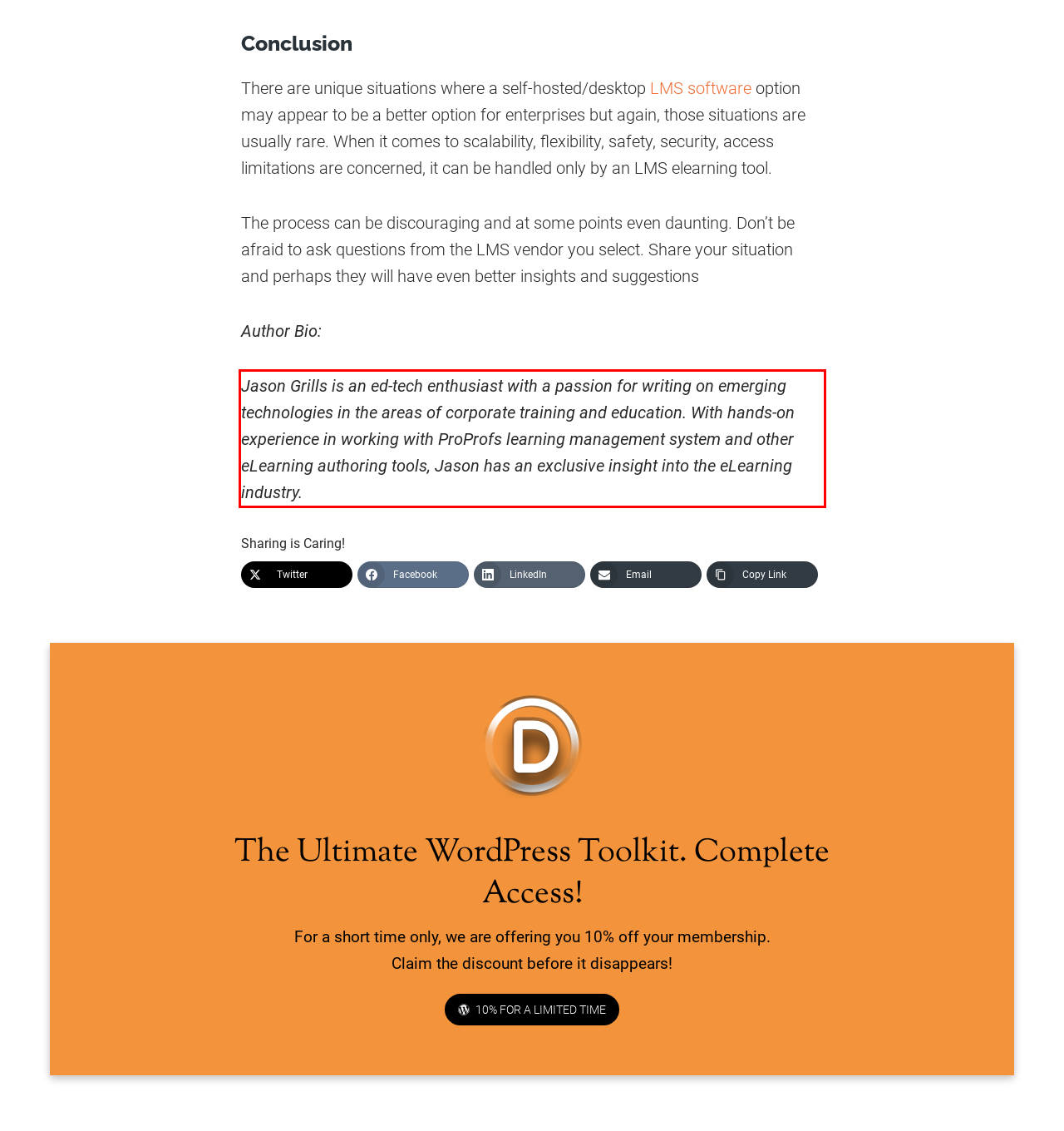Please perform OCR on the text within the red rectangle in the webpage screenshot and return the text content.

Jason Grills is an ed-tech enthusiast with a passion for writing on emerging technologies in the areas of corporate training and education. With hands-on experience in working with ProProfs learning management system and other eLearning authoring tools, Jason has an exclusive insight into the eLearning industry.